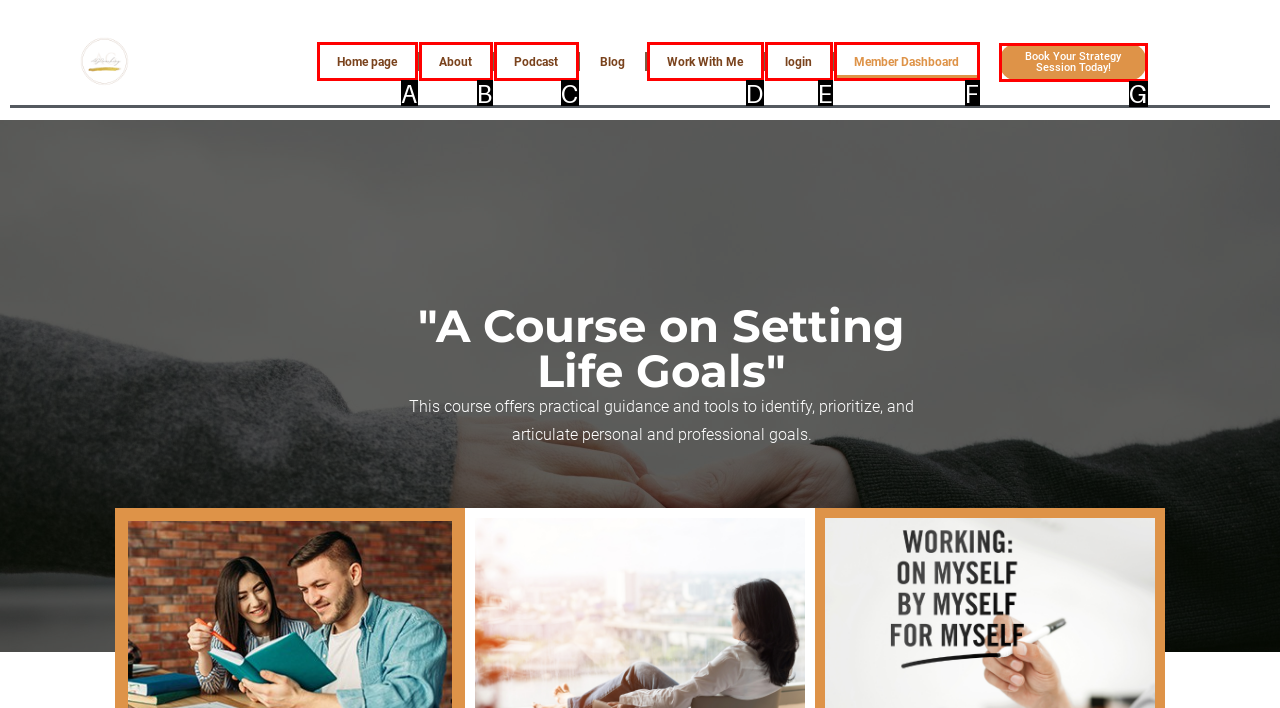Based on the description parent_node: Live Chatting, identify the most suitable HTML element from the options. Provide your answer as the corresponding letter.

None